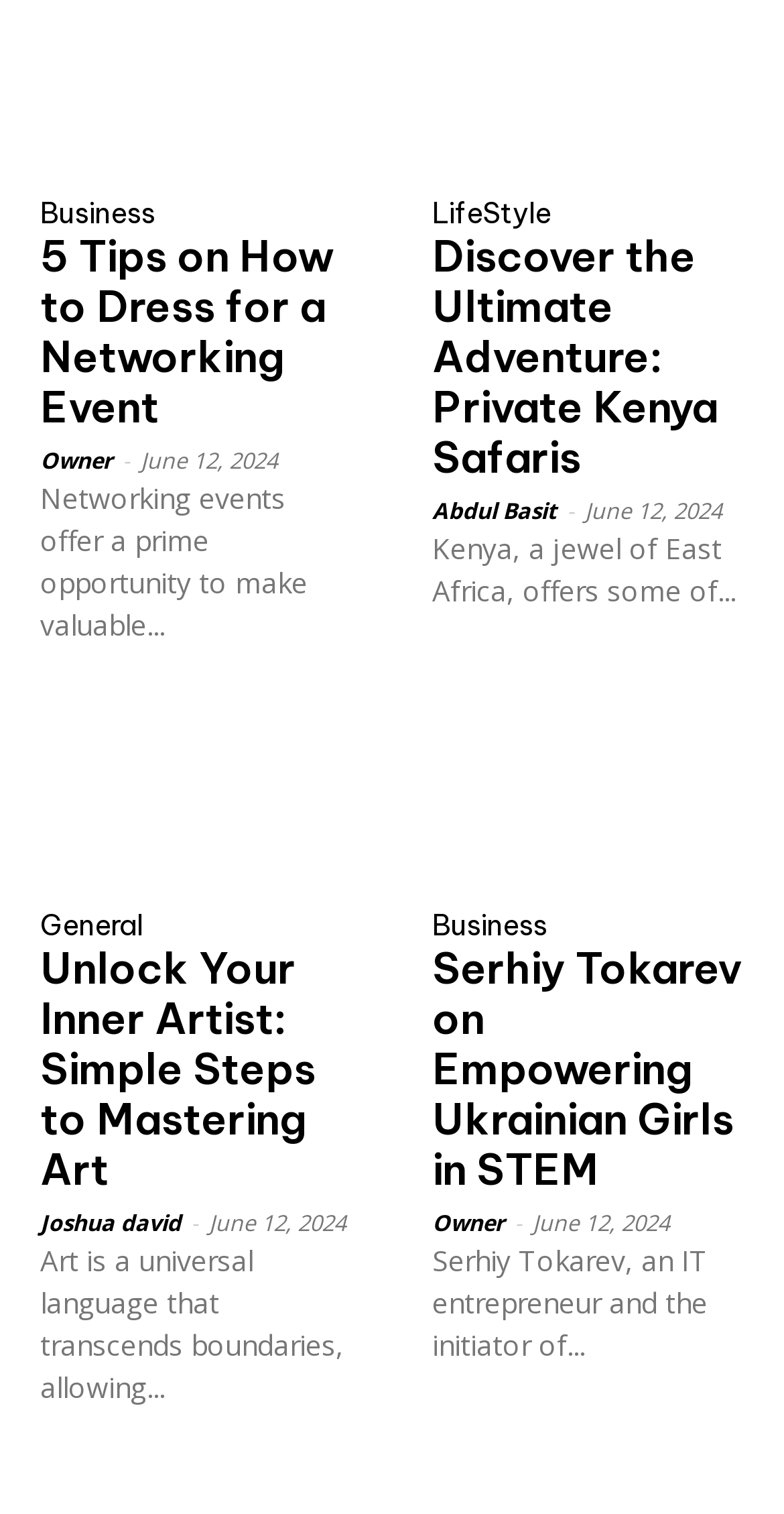Using the details in the image, give a detailed response to the question below:
How many articles are on the webpage?

There are four distinct article sections on the webpage, each with a heading, text, and other elements, which suggests that there are four articles on the webpage.